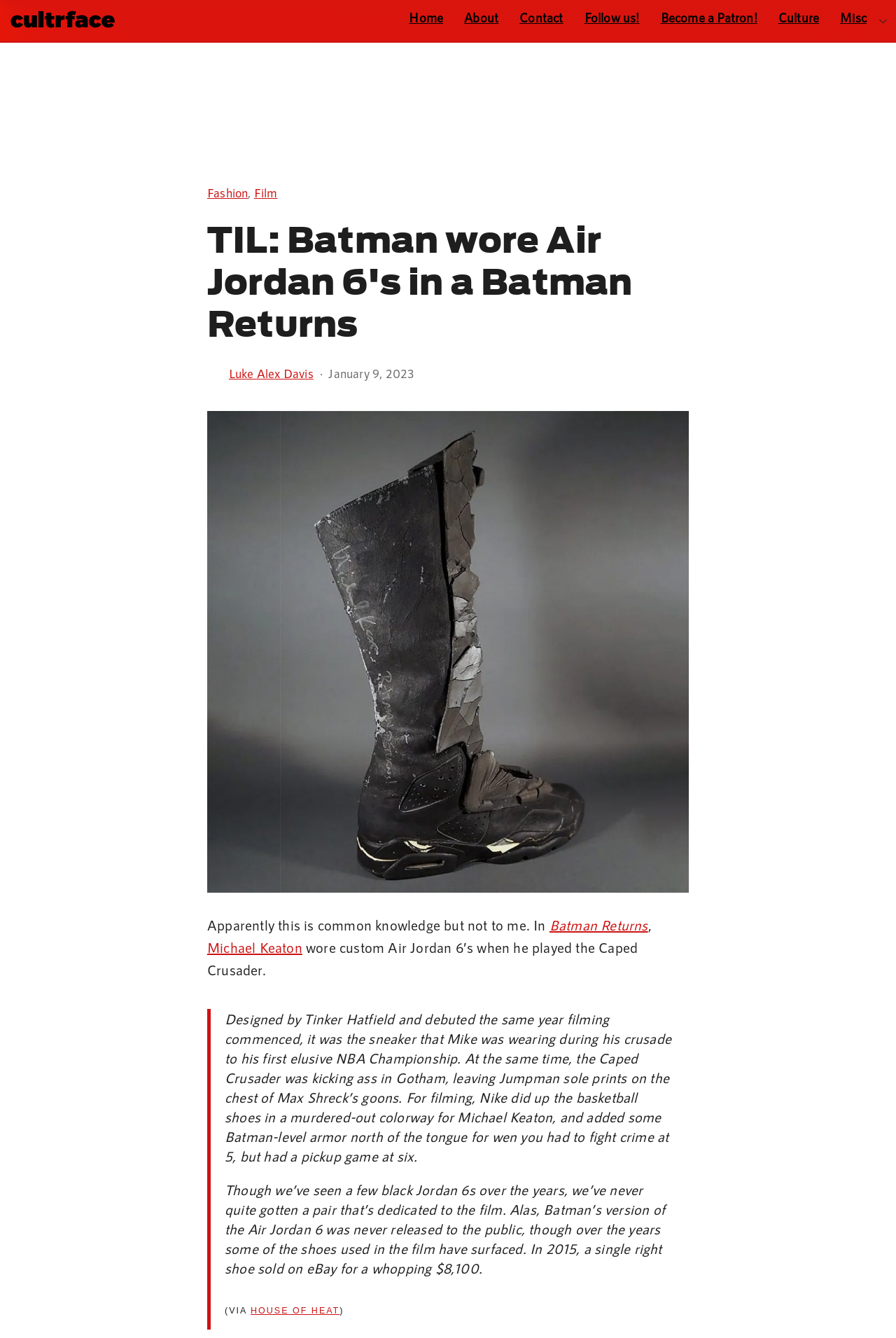Respond with a single word or phrase to the following question: What is the price mentioned in the article?

$8,100